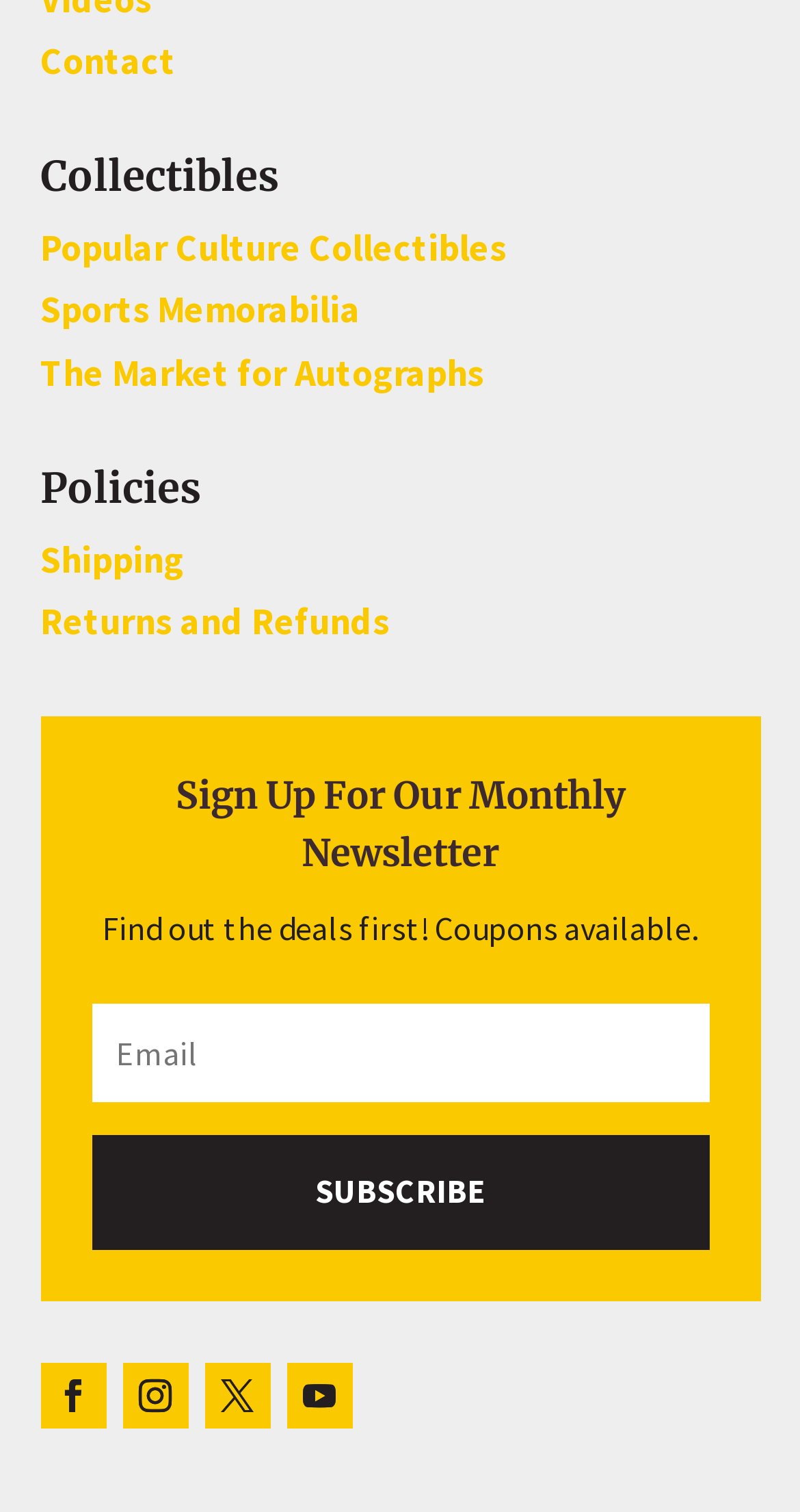Predict the bounding box coordinates for the UI element described as: "Sports Memorabilia". The coordinates should be four float numbers between 0 and 1, presented as [left, top, right, bottom].

[0.05, 0.189, 0.45, 0.22]